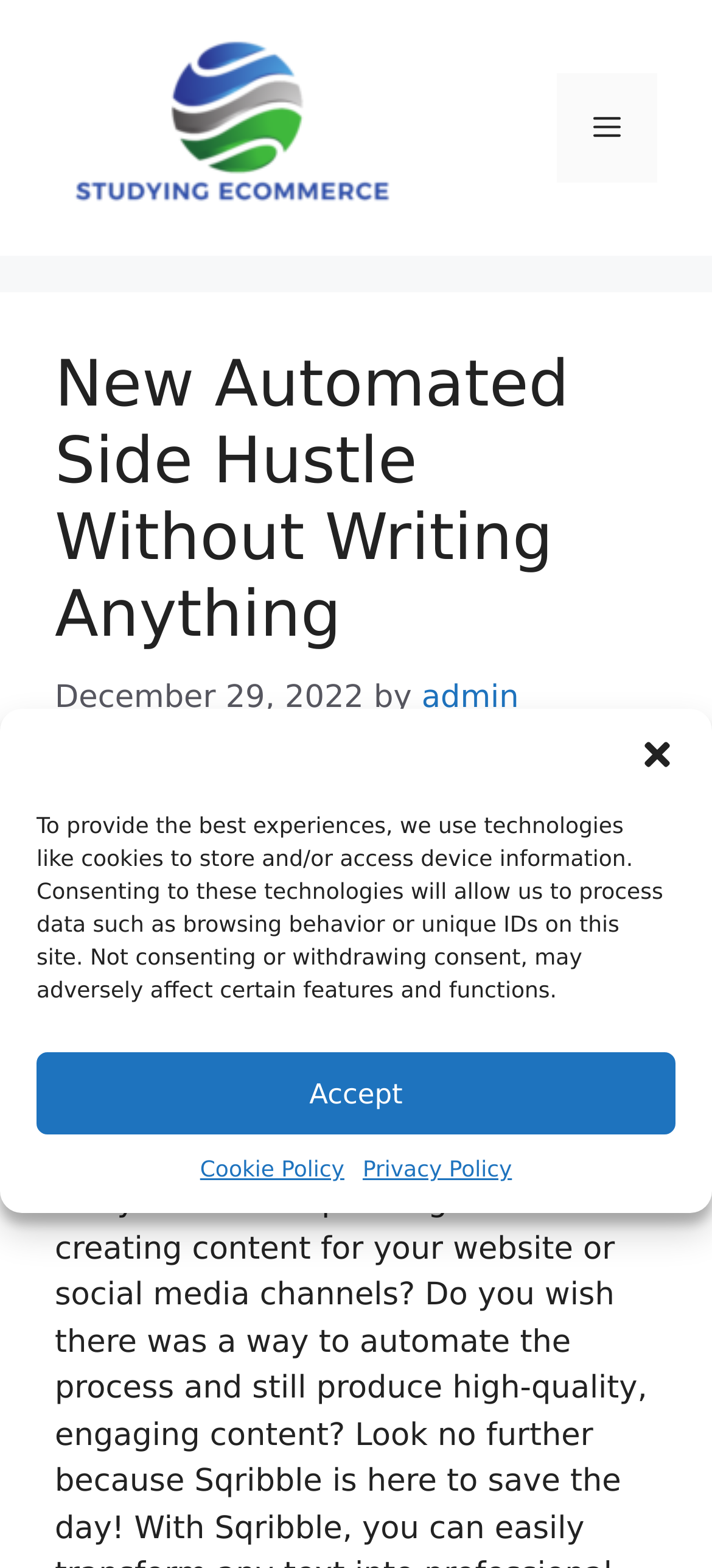What is the name of the website?
Based on the image, answer the question with as much detail as possible.

I determined the name of the website by looking at the banner element at the top of the webpage, which contains a link with the text 'Creating Profits Online'.